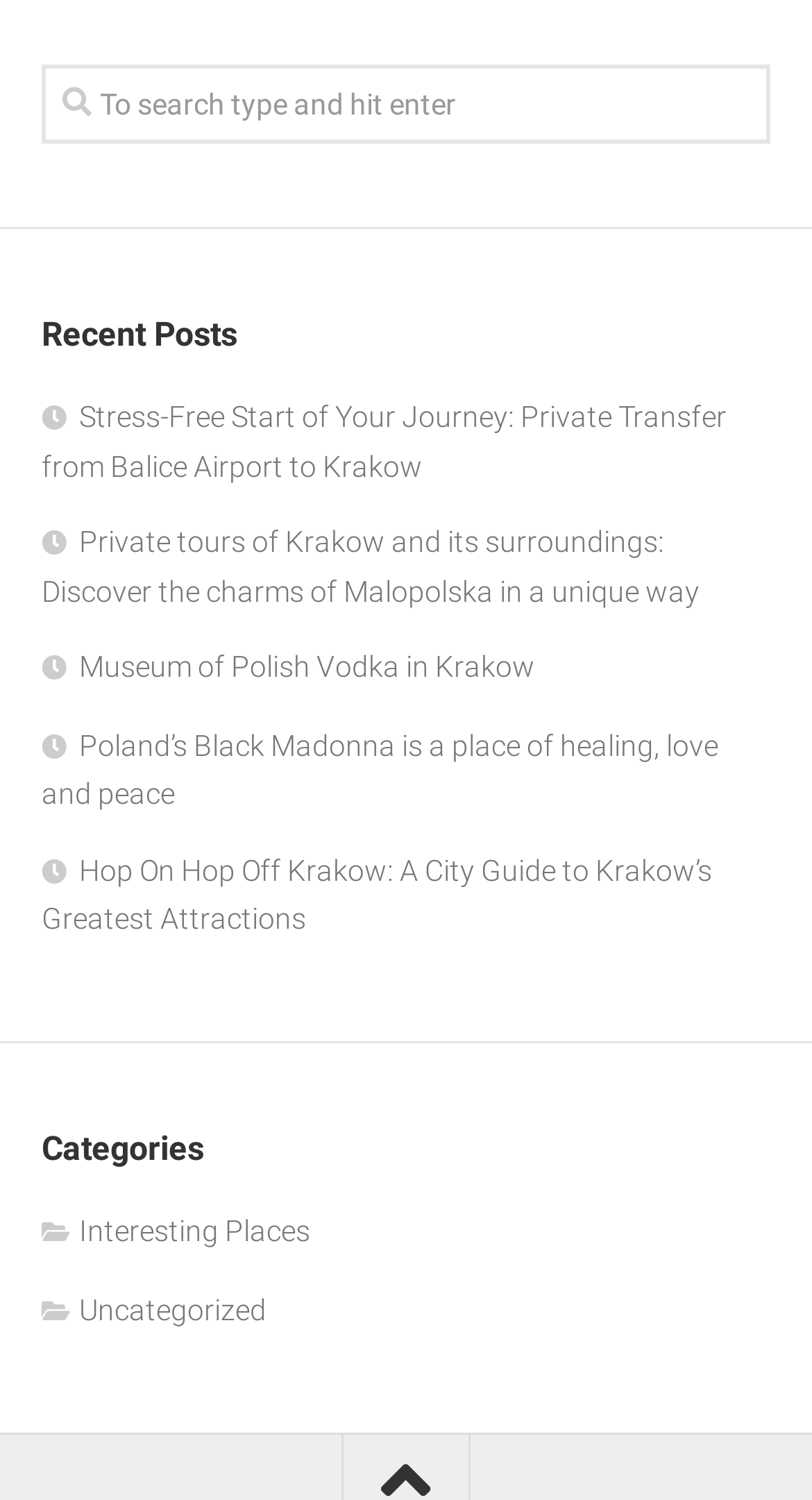Using the given element description, provide the bounding box coordinates (top-left x, top-left y, bottom-right x, bottom-right y) for the corresponding UI element in the screenshot: Interesting Places

[0.051, 0.809, 0.382, 0.832]